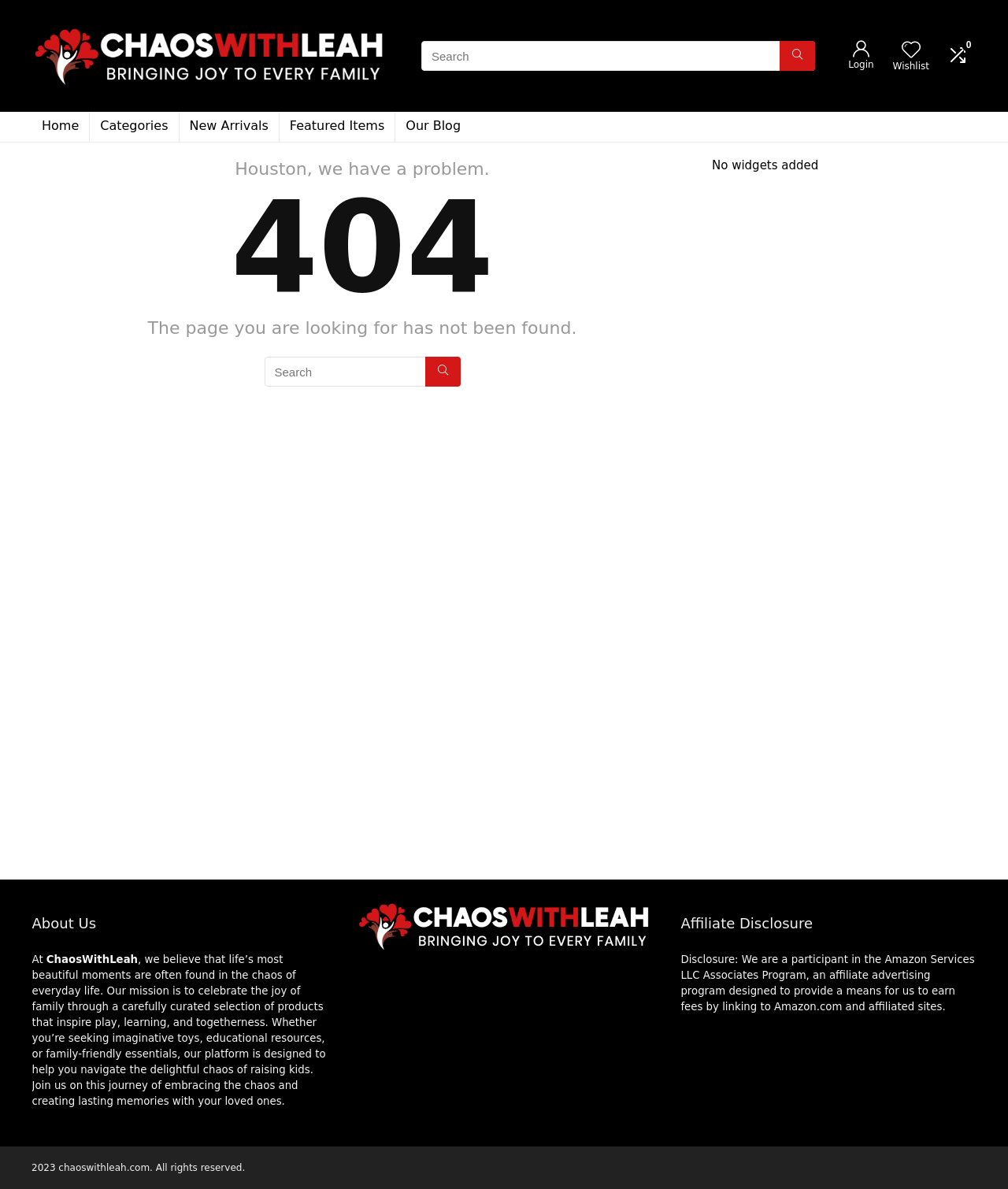Summarize the webpage comprehensively, mentioning all visible components.

The webpage is titled "Page not found – ChaosWithLeah" and appears to be an error page. At the top left, there is a link to "ChaosWithLeah" accompanied by an image with the same name. Below this, there is a search bar with a textbox and a search button.

To the right of the search bar, there is a layout table with a "Login" link and a "Wishlist" link. Below this, there are several links to different sections of the website, including "Home", "Categories", "New Arrivals", "Featured Items", and "Our Blog".

The main content of the page is a 404 error message, which is announced by a large heading "404". Below this, there is a static text "Houston, we have a problem." followed by a message "The page you are looking for has not been found." There is also a secondary search bar with a textbox and a search button.

At the bottom of the page, there is a section with a static text "About Us" followed by a brief description of the website's mission and values. There is also a section with an "Affiliate Disclosure" and a detailed disclosure statement. Finally, there is a copyright notice at the very bottom of the page.